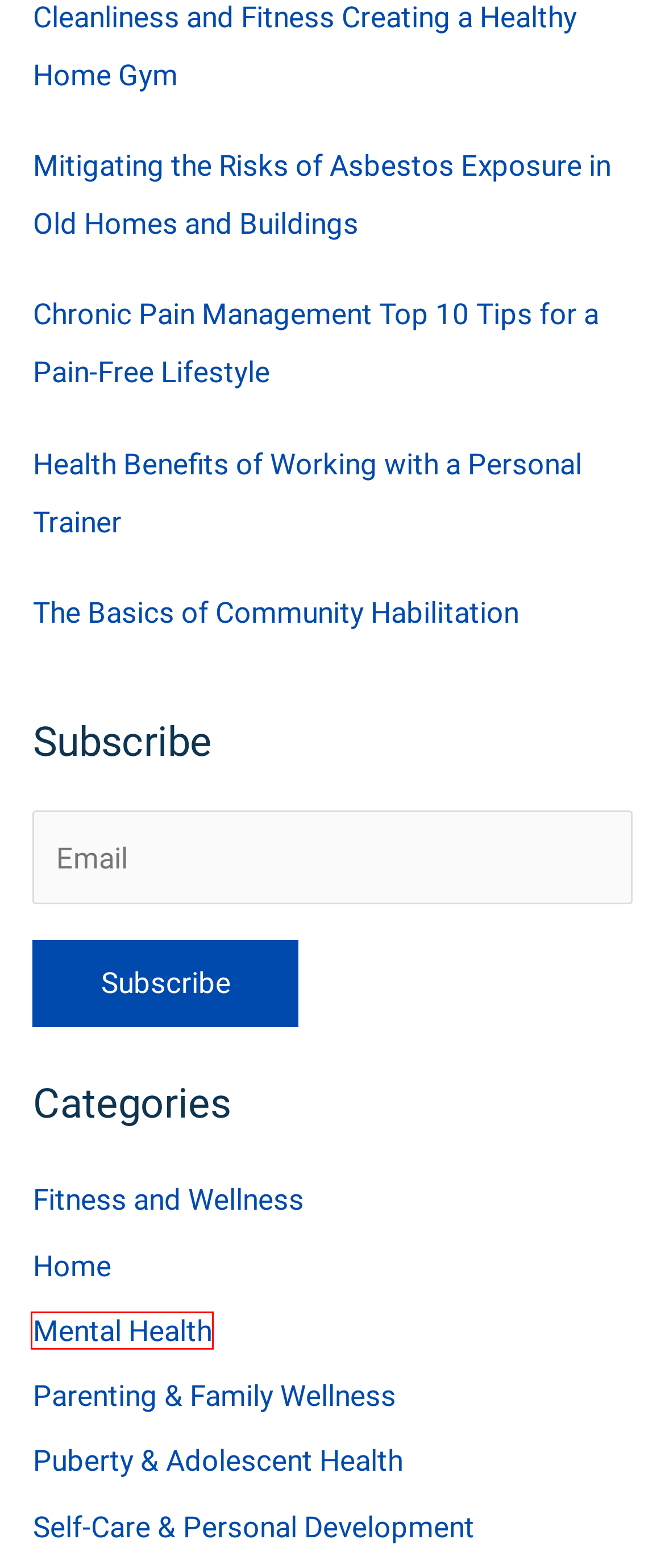Using the screenshot of a webpage with a red bounding box, pick the webpage description that most accurately represents the new webpage after the element inside the red box is clicked. Here are the candidates:
A. Parenting & Family Wellness Archives - SymbeoHealth
B. Mental Health Archives - SymbeoHealth
C. Home Archives - SymbeoHealth
D. Health Benefits of Working with a Personal Trainer - SymbeoHealth
E. Mitigating the Risks of Asbestos Exposure in Old Homes and Buildings - SymbeoHealth
F. Fitness and Wellness Archives - SymbeoHealth
G. Chronic Pain Management Top 10 Tips for a Pain-Free Lifestyle - SymbeoHealth
H. Puberty & Adolescent Health Archives - SymbeoHealth

B